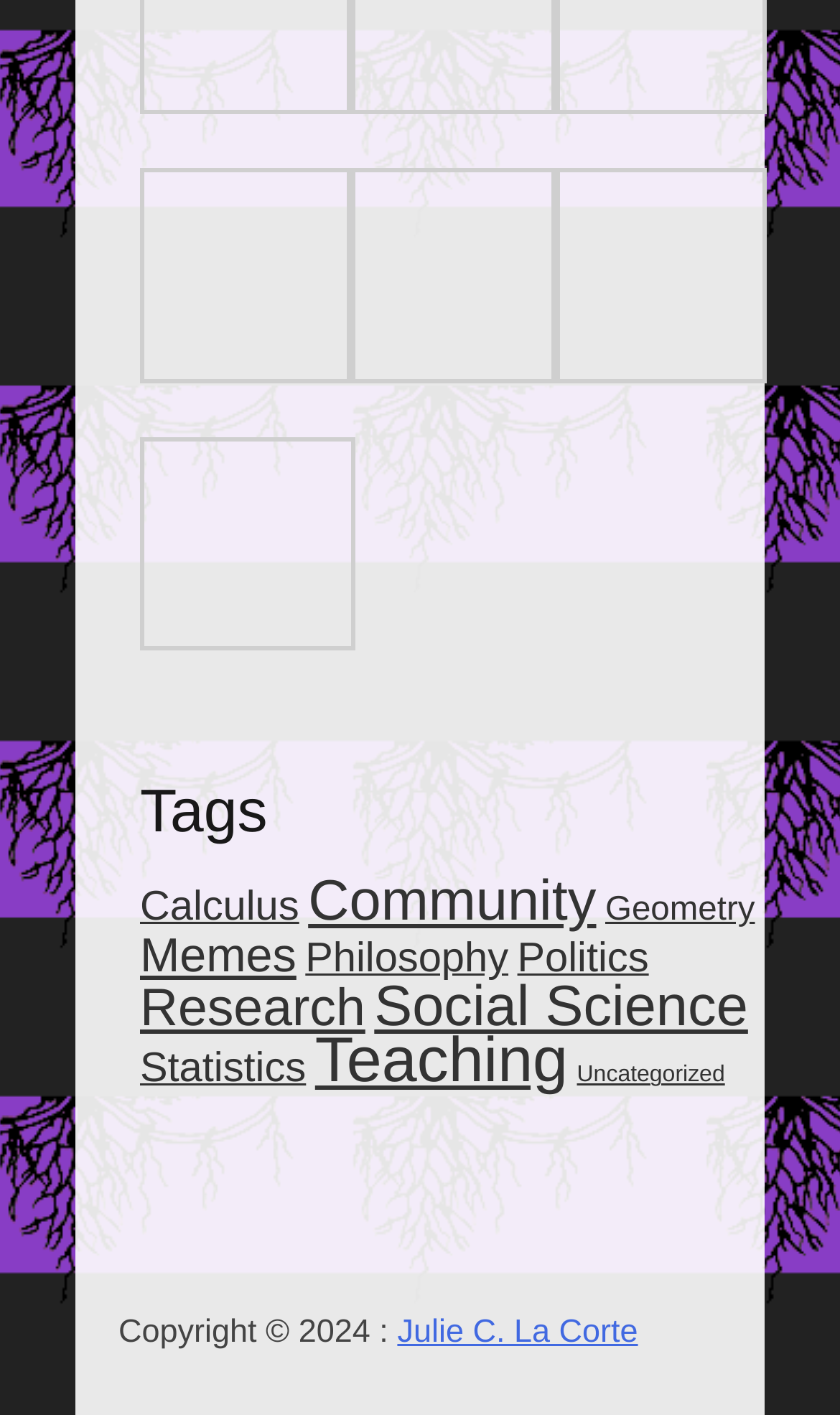Could you determine the bounding box coordinates of the clickable element to complete the instruction: "view archives for August 2011"? Provide the coordinates as four float numbers between 0 and 1, i.e., [left, top, right, bottom].

None